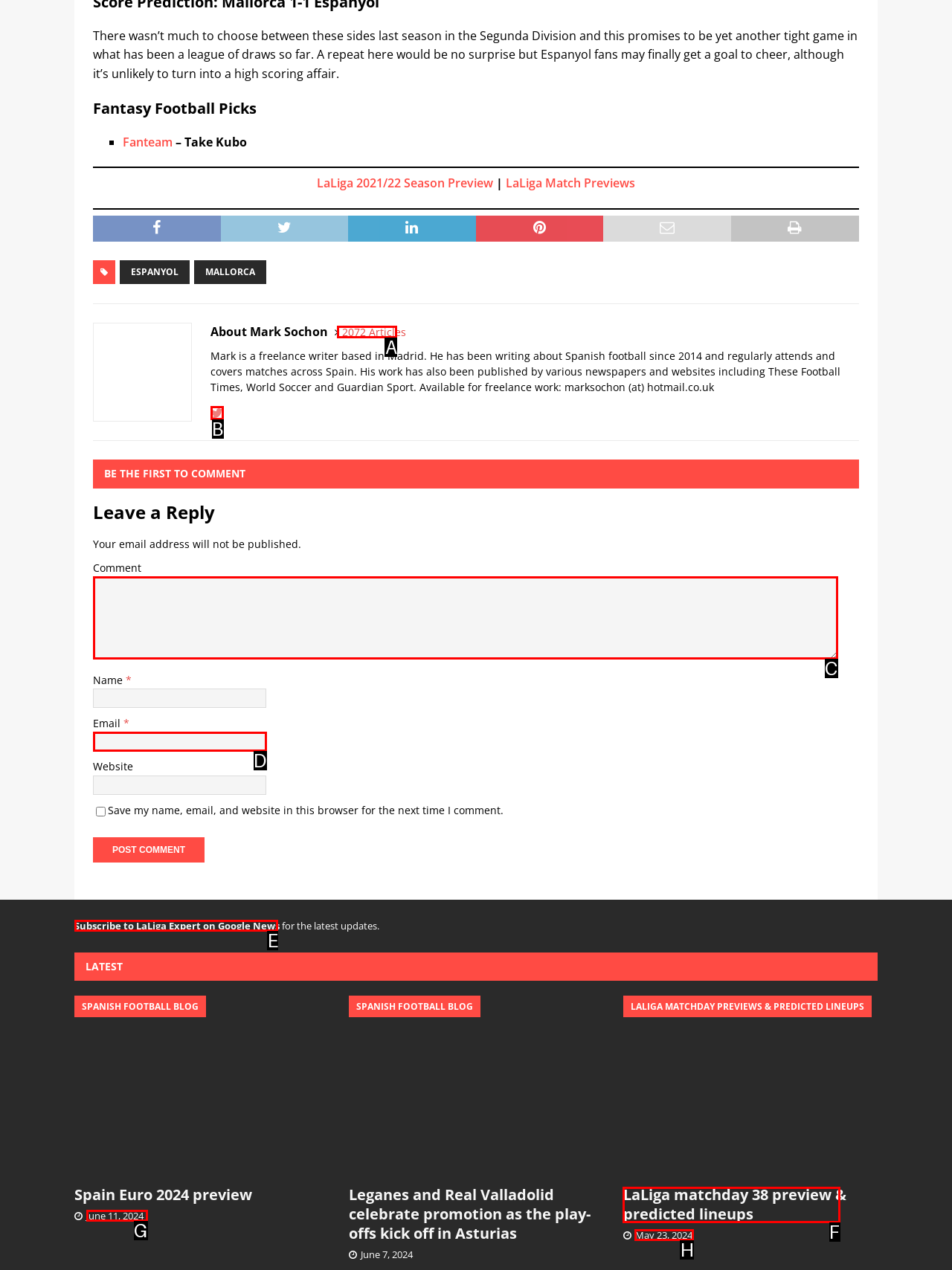Look at the highlighted elements in the screenshot and tell me which letter corresponds to the task: Leave a comment.

C